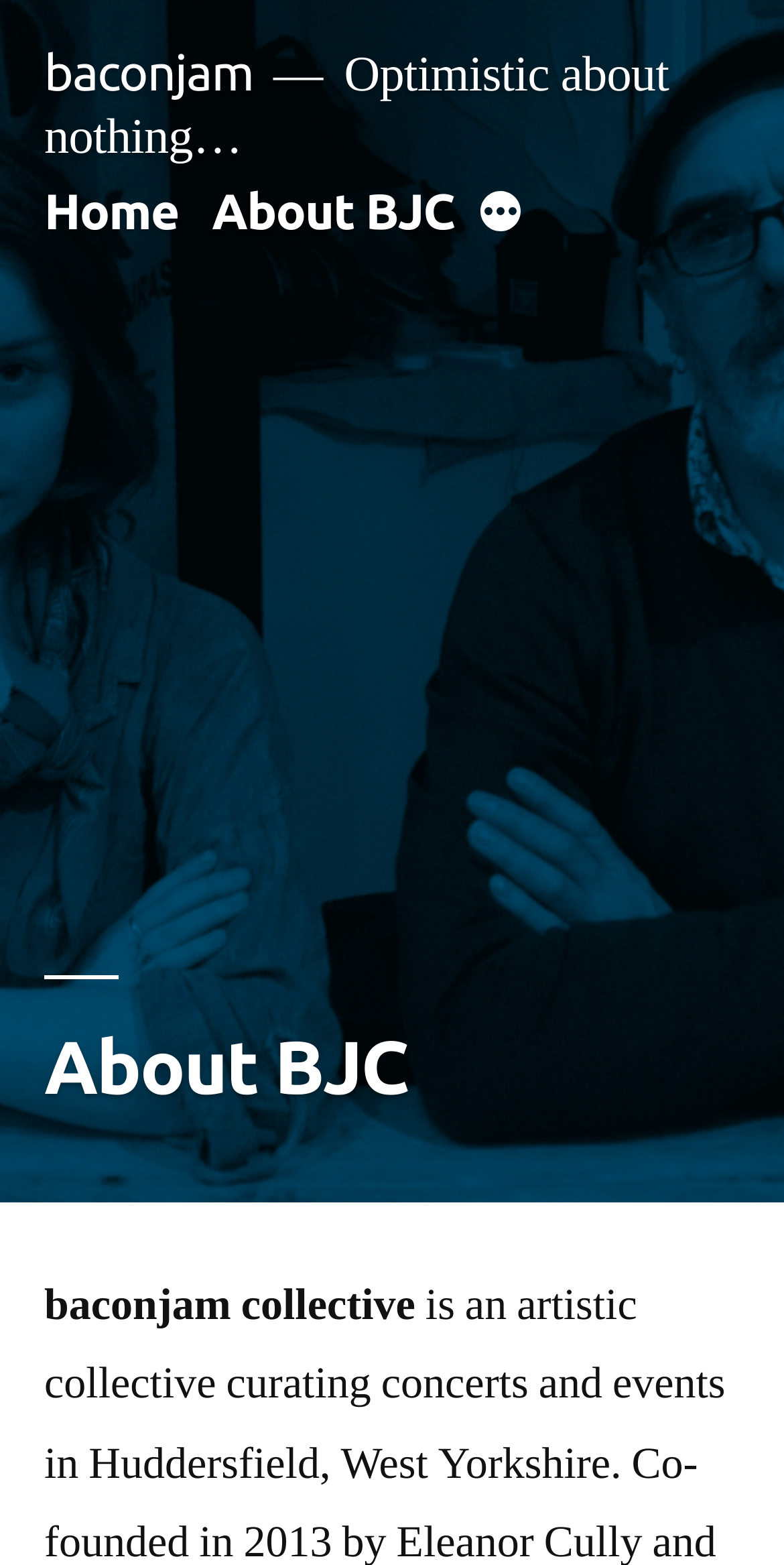Please provide a detailed answer to the question below based on the screenshot: 
What is the name of the collective?

By looking at the webpage, I can see a heading 'About BJC' and under it, there is a static text 'baconjam collective', which suggests that baconjam collective is the name of the collective.